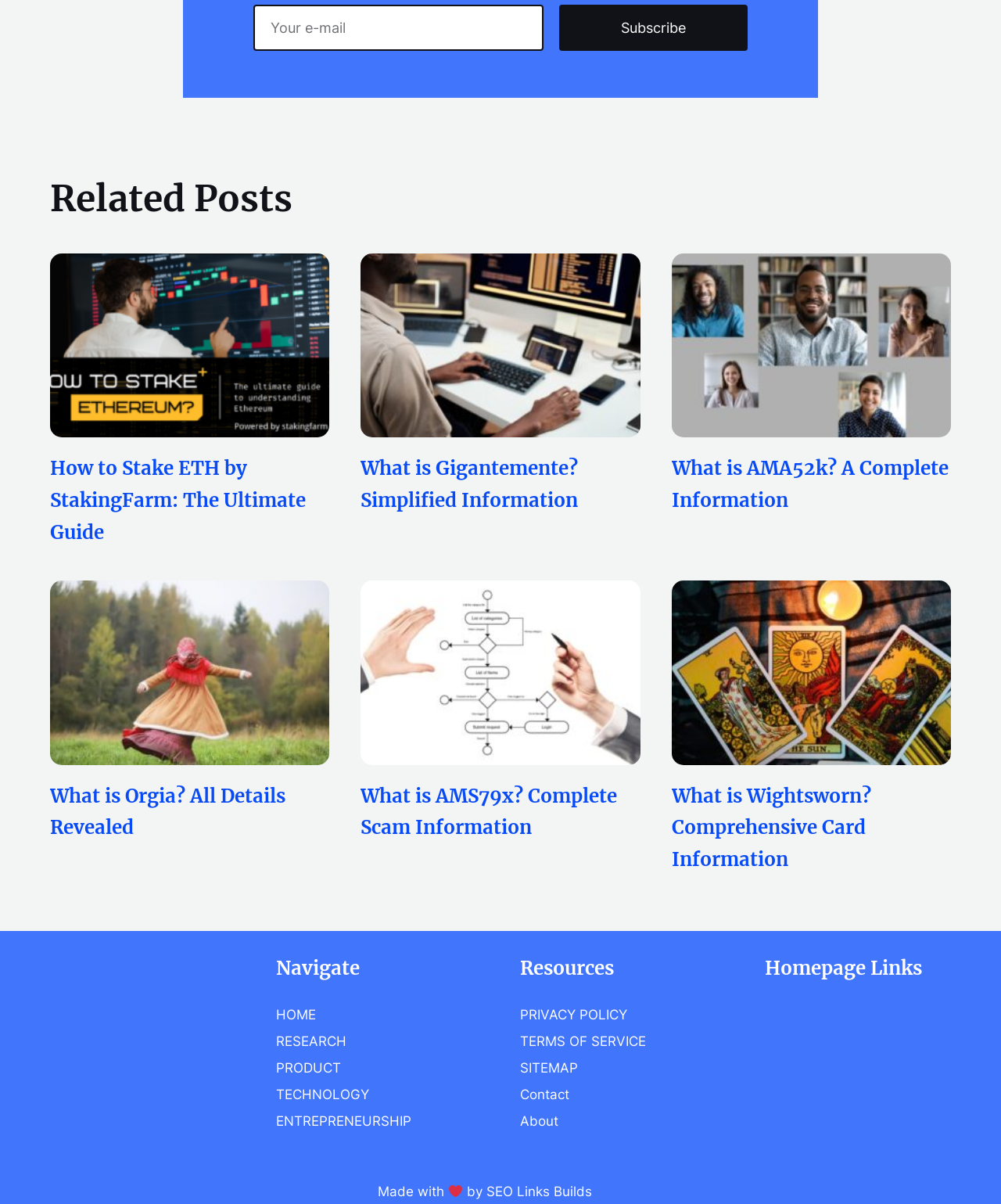Could you locate the bounding box coordinates for the section that should be clicked to accomplish this task: "Navigate to the HOME page".

[0.275, 0.836, 0.315, 0.849]